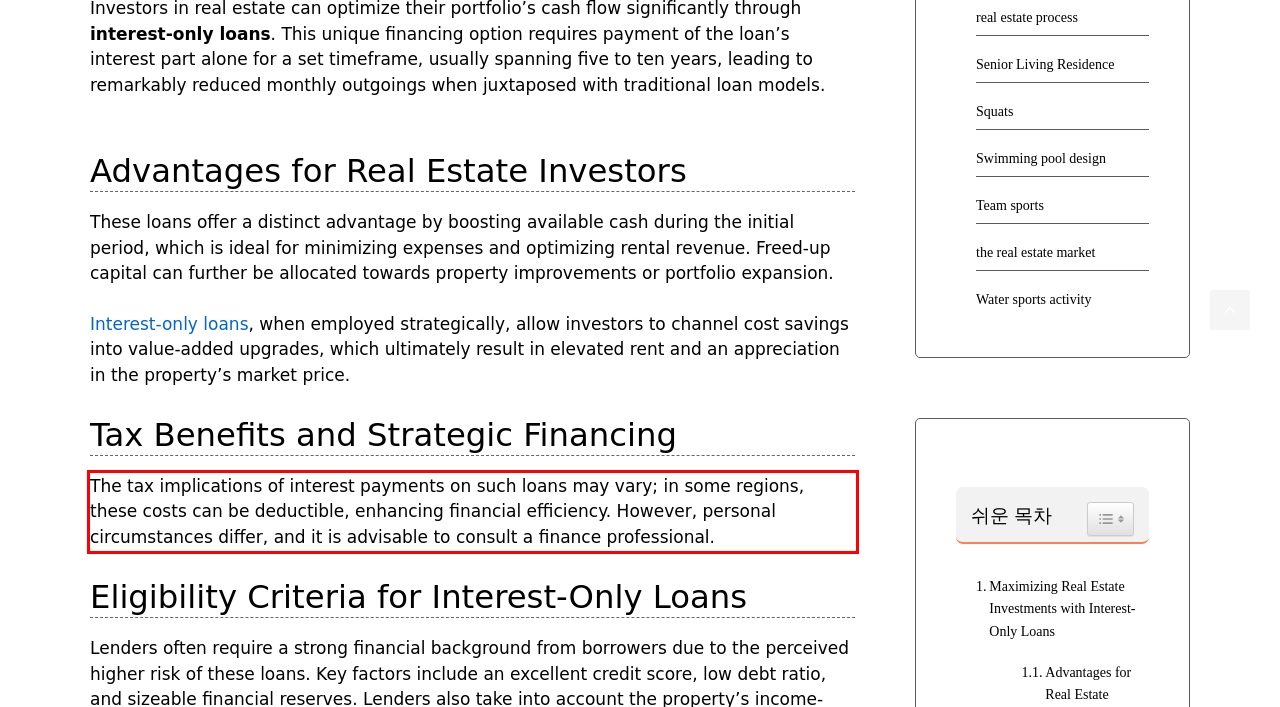Using the provided screenshot, read and generate the text content within the red-bordered area.

The tax implications of interest payments on such loans may vary; in some regions, these costs can be deductible, enhancing financial efficiency. However, personal circumstances differ, and it is advisable to consult a finance professional.